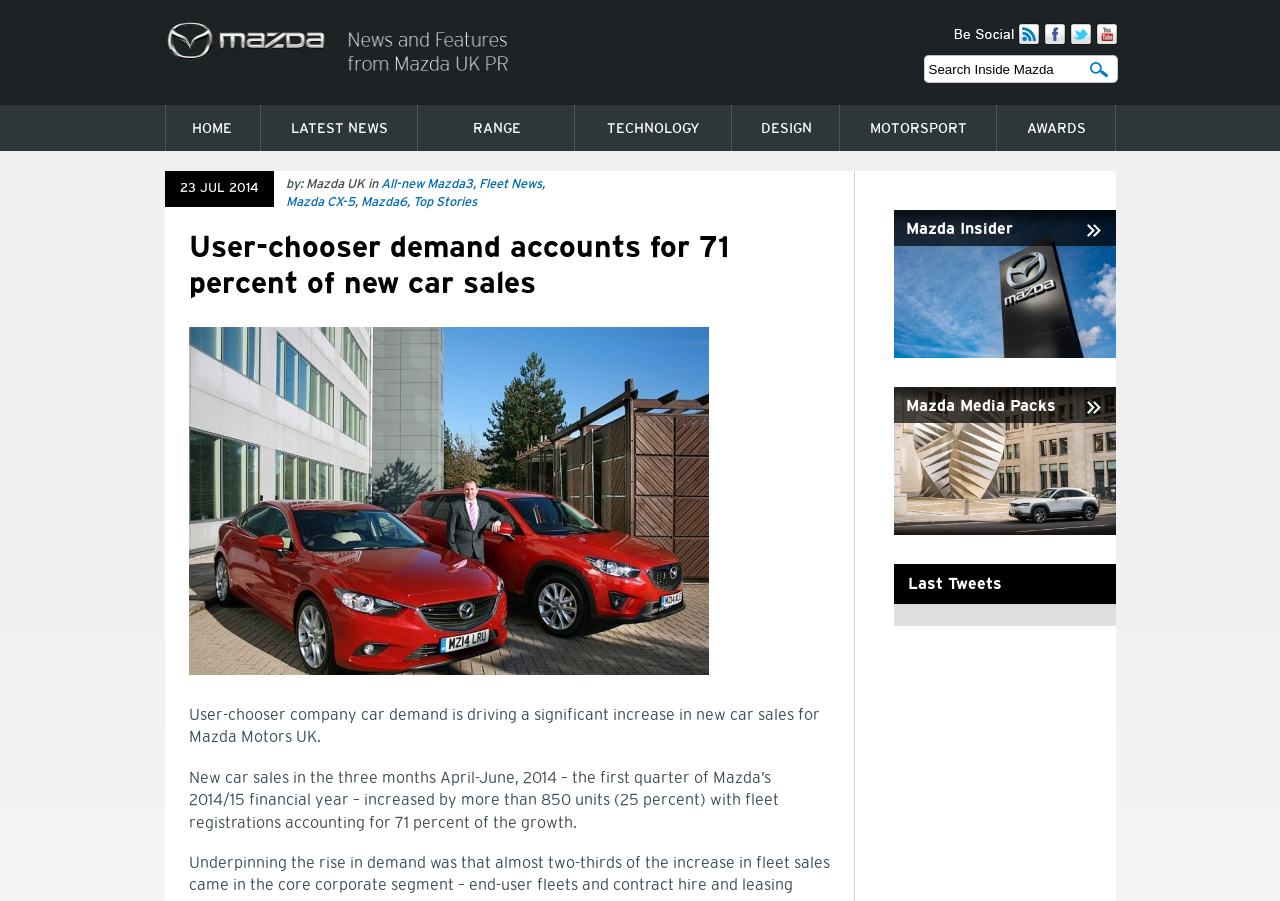Determine the bounding box for the UI element as described: "Home". The coordinates should be represented as four float numbers between 0 and 1, formatted as [left, top, right, bottom].

[0.129, 0.117, 0.204, 0.168]